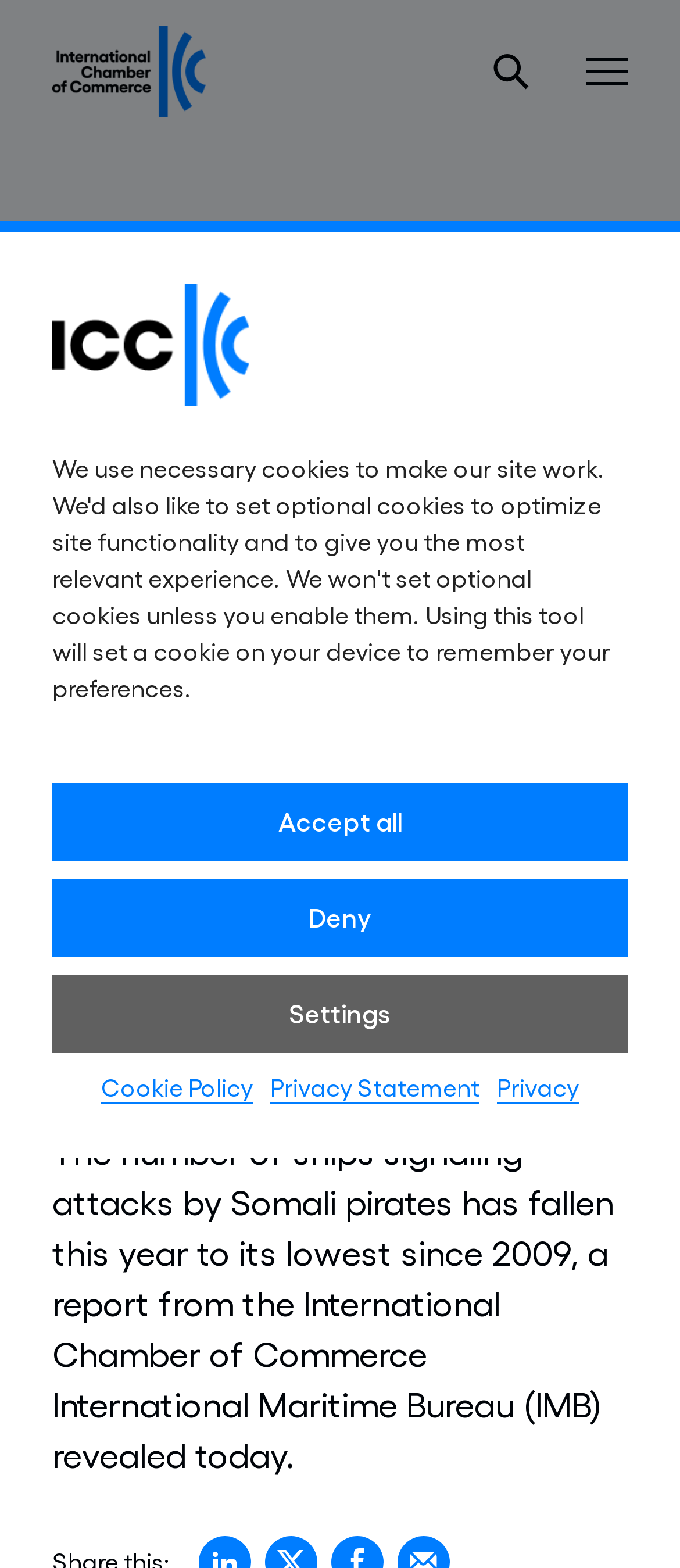Respond with a single word or phrase:
What is the logo above the search bar?

ICC